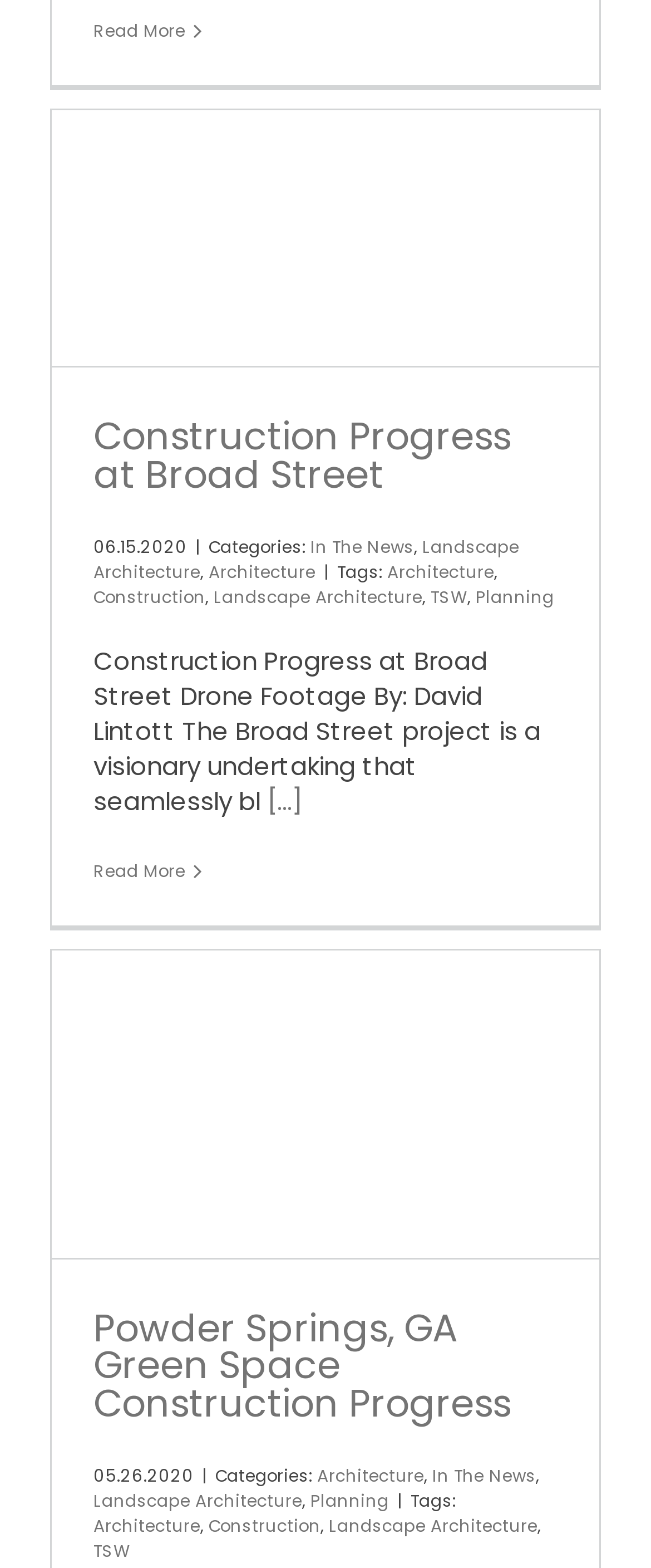Based on the element description: "Construction", identify the UI element and provide its bounding box coordinates. Use four float numbers between 0 and 1, [left, top, right, bottom].

[0.144, 0.373, 0.315, 0.389]